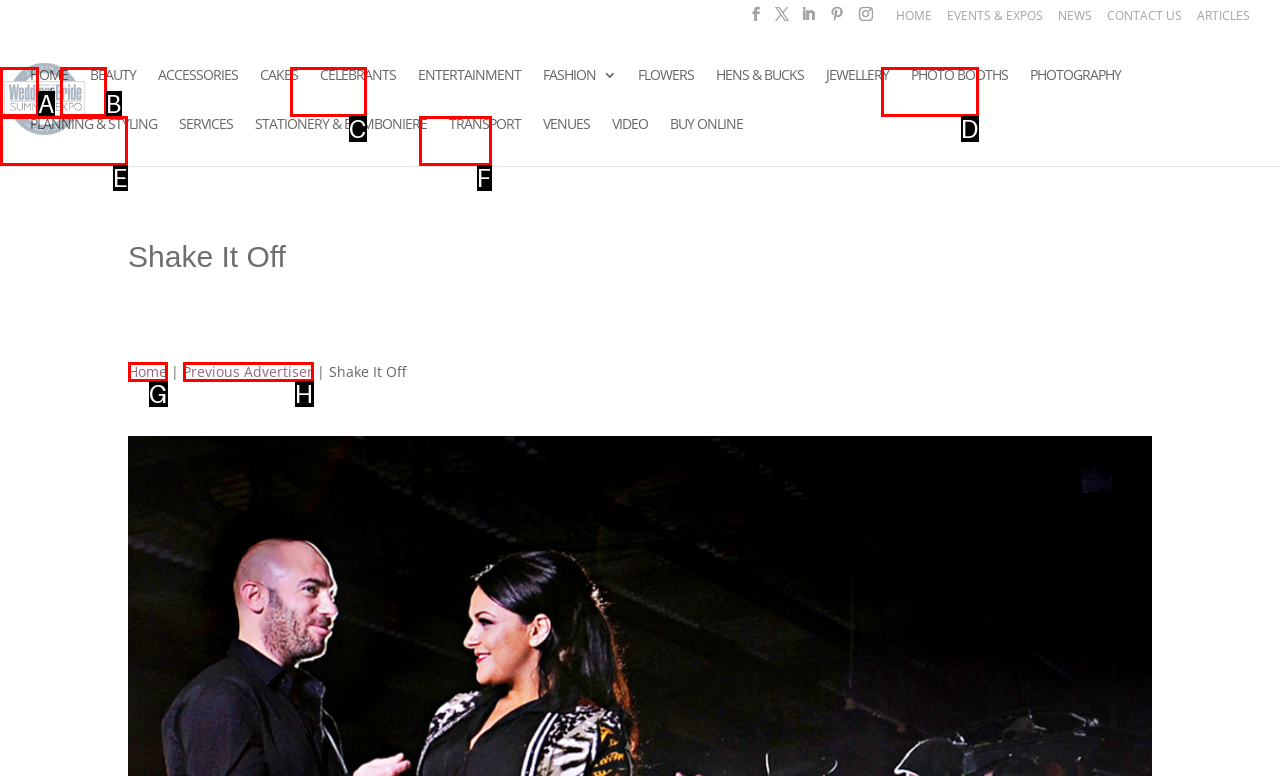Using the description: Planning & Styling, find the corresponding HTML element. Provide the letter of the matching option directly.

E